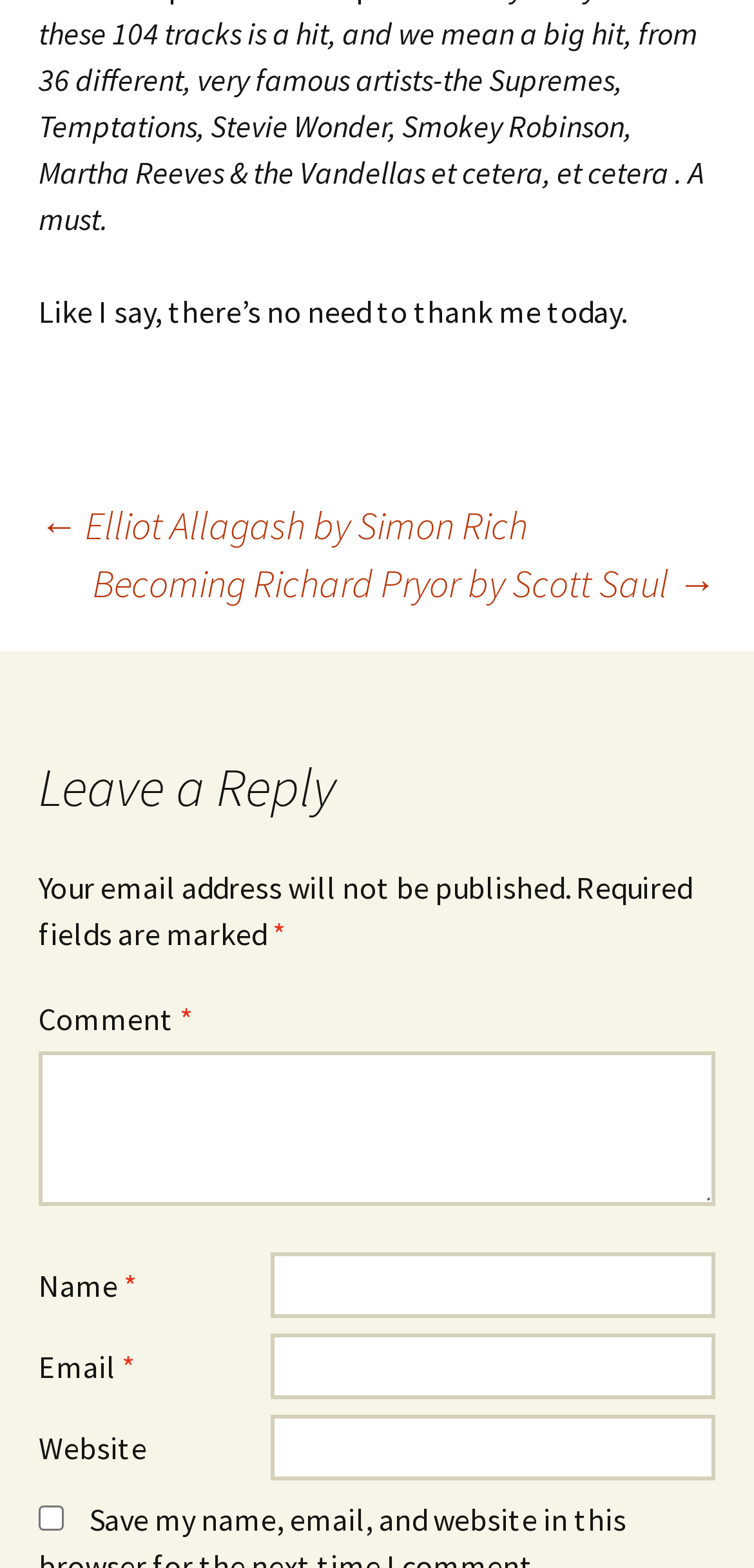What is the title of the previous article?
Refer to the screenshot and deliver a thorough answer to the question presented.

I found the link '← Elliot Allagash by Simon Rich' which suggests that the previous article is 'Elliot Allagash by Simon Rich'.